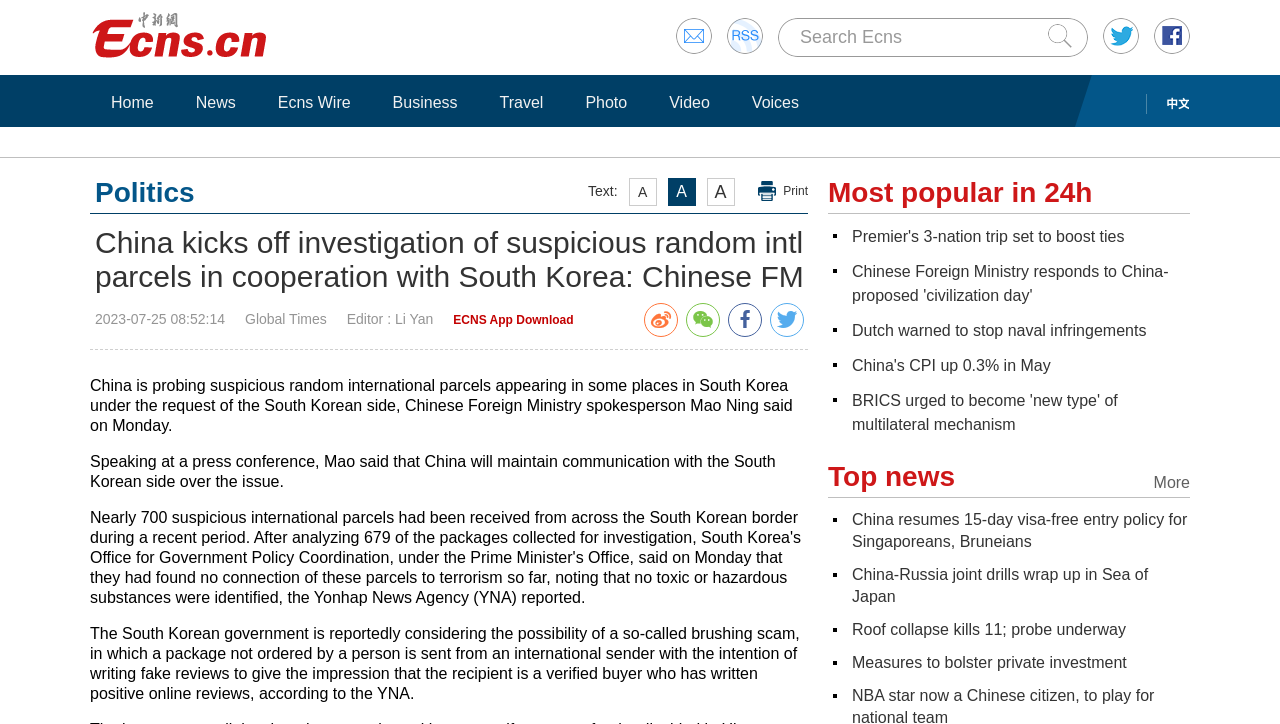Using the element description ECNS App Download, predict the bounding box coordinates for the UI element. Provide the coordinates in (top-left x, top-left y, bottom-right x, bottom-right y) format with values ranging from 0 to 1.

[0.354, 0.432, 0.448, 0.452]